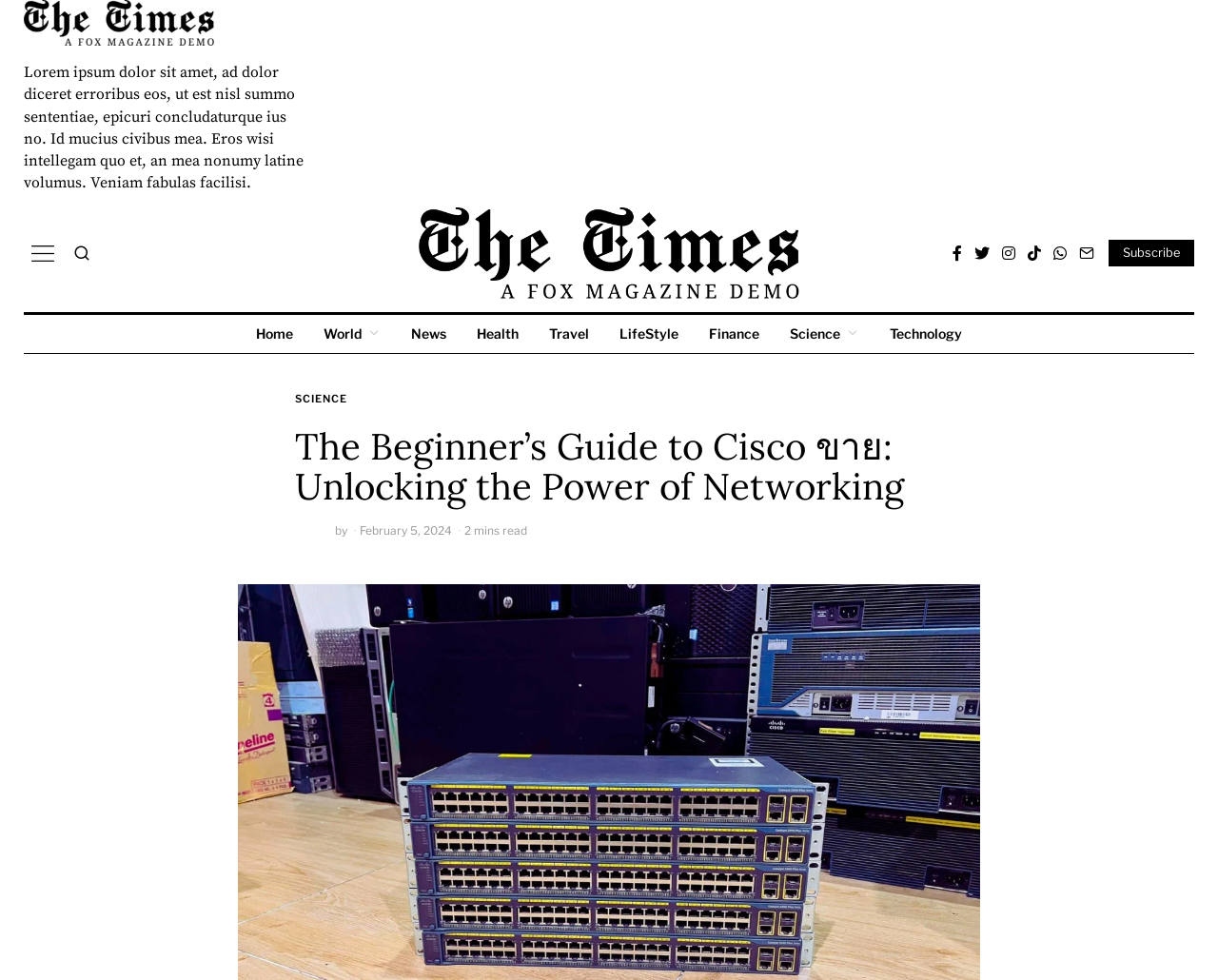Find the bounding box coordinates of the element to click in order to complete the given instruction: "View prices."

None